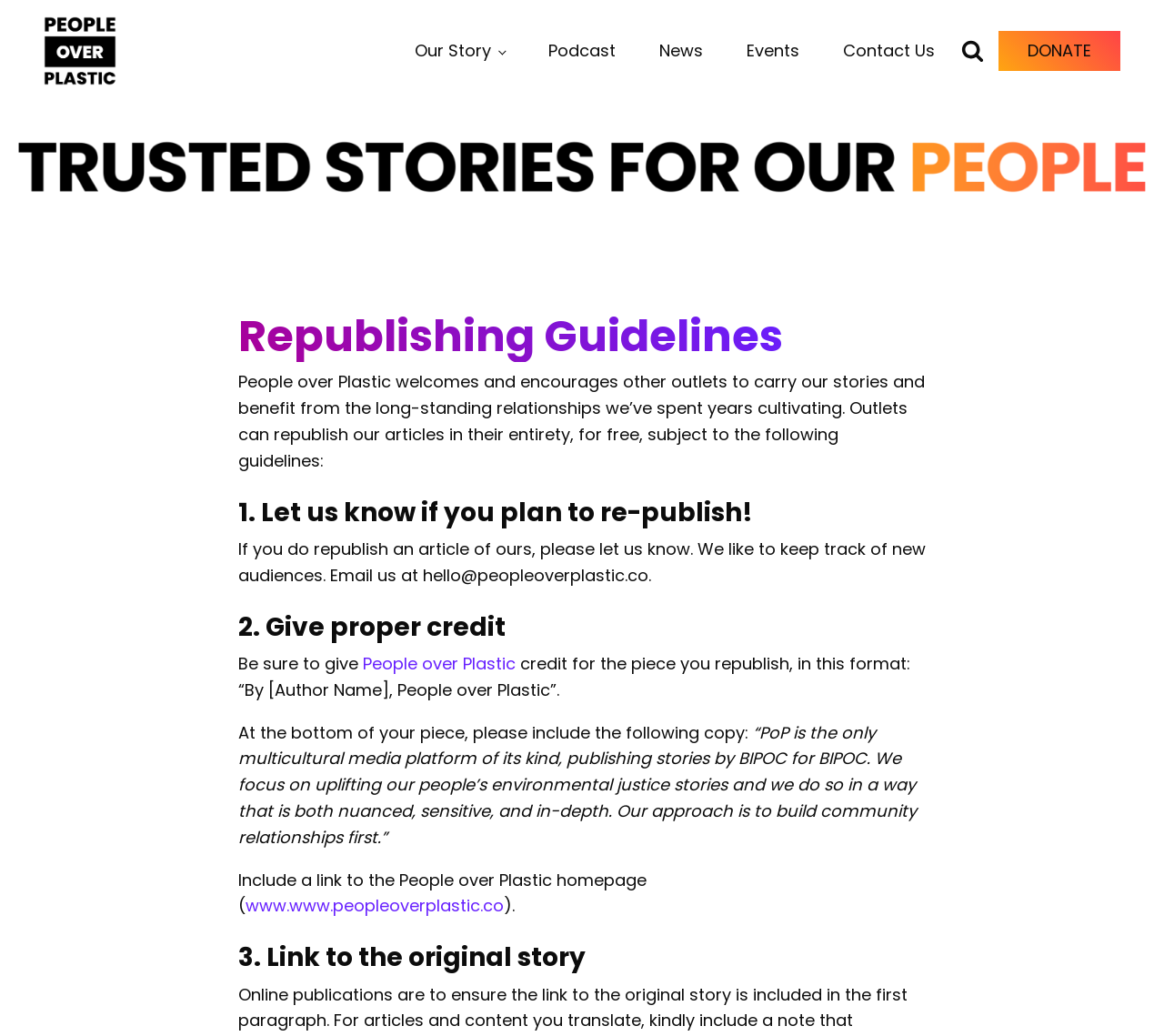What should be included at the bottom of a republished piece? Examine the screenshot and reply using just one word or a brief phrase.

Specific copy and link